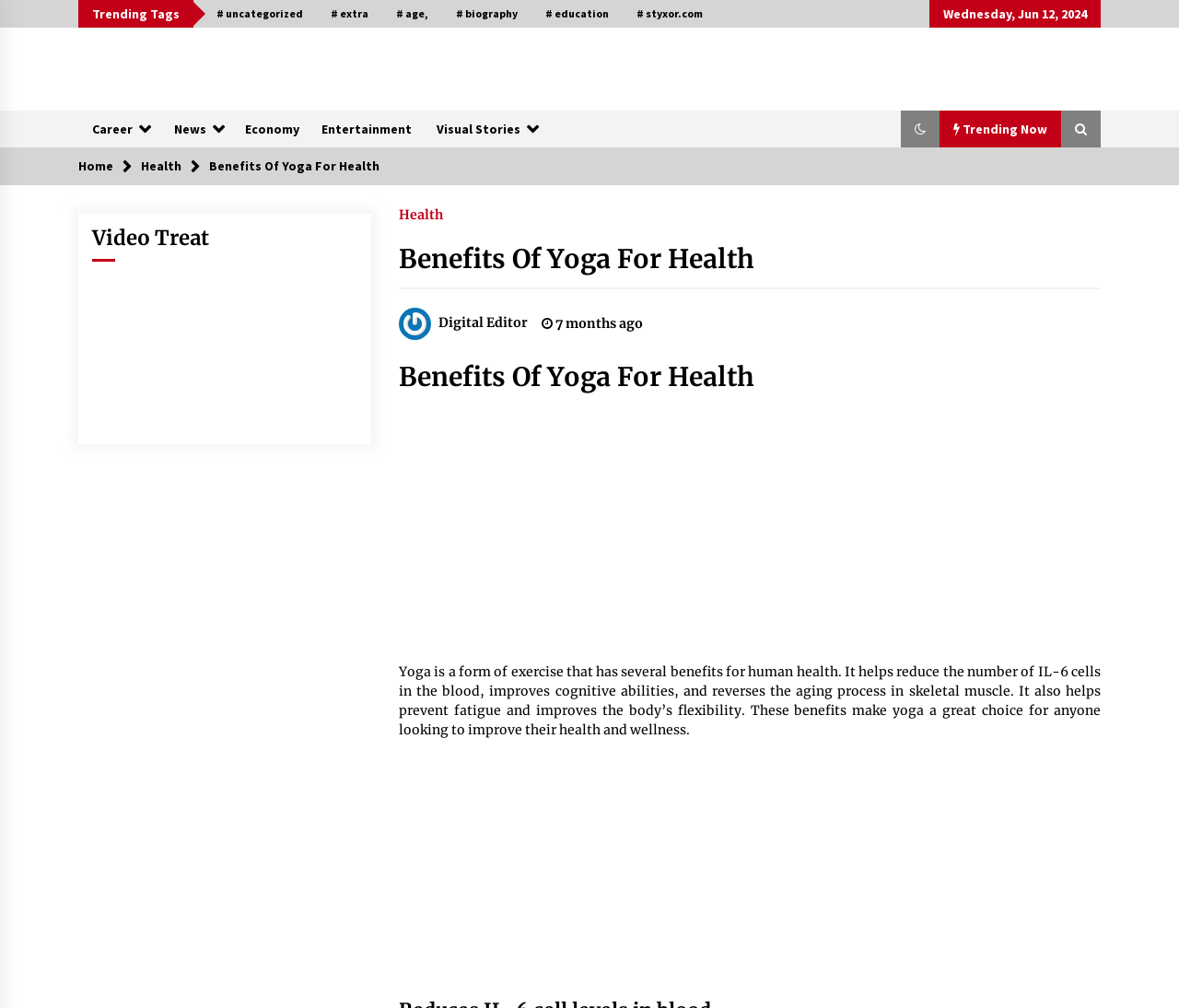Offer a detailed account of what is visible on the webpage.

The webpage is about the benefits of yoga for health, with a focus on providing informative articles and resources related to health and wellness. At the top of the page, there is a navigation menu with links to "Home", "Health", and "Benefits Of Yoga For Health". Below the navigation menu, there is a section with trending tags, including "uncategorized", "extra", "age", "biography", "education", and "styxor.com".

On the left side of the page, there is a sidebar with links to various categories, including "Career", "News", "Economy", "Entertainment", and "Visual Stories". There is also a button with an icon, likely a search button.

The main content area of the page is divided into sections, each with a heading and a brief summary of an article. The articles appear to be related to health and wellness, with topics such as TOEFL exam fees, studying in Australia, GRE preparation, and cybersecurity books. Each article has a link to read more, and some have a timestamp indicating when they were published.

At the bottom of the page, there is a section with a heading "Video Treat", which appears to be a video player, but it is currently disabled.